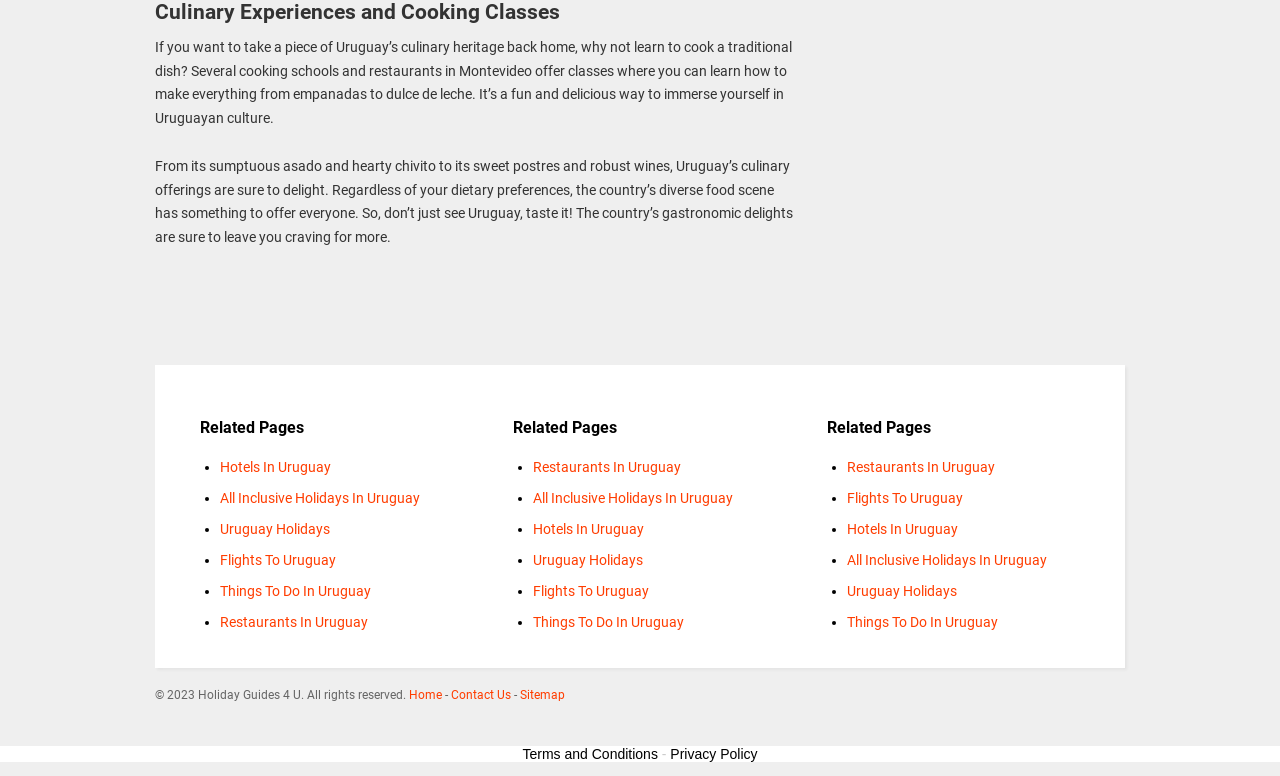Answer the following inquiry with a single word or phrase:
What is the main topic of this webpage?

Uruguay culinary experiences